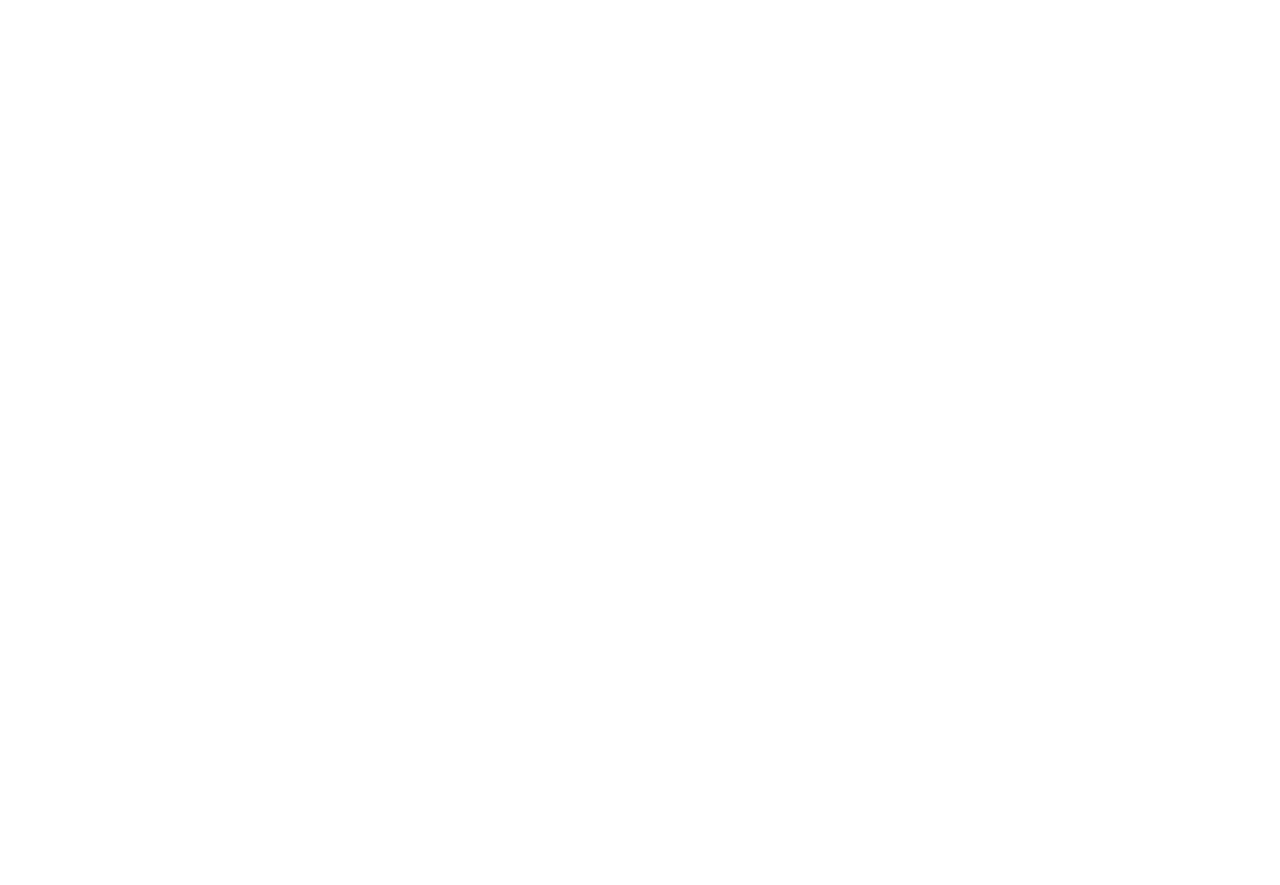What is the purpose of directing 20% of income tax?
Please answer the question as detailed as possible.

The question can be answered by looking at the LayoutTableCell element with the text 'Directing 20% of income tax...' and the surrounding context, which mentions the cause of children and young people with deafblindness in Romania.